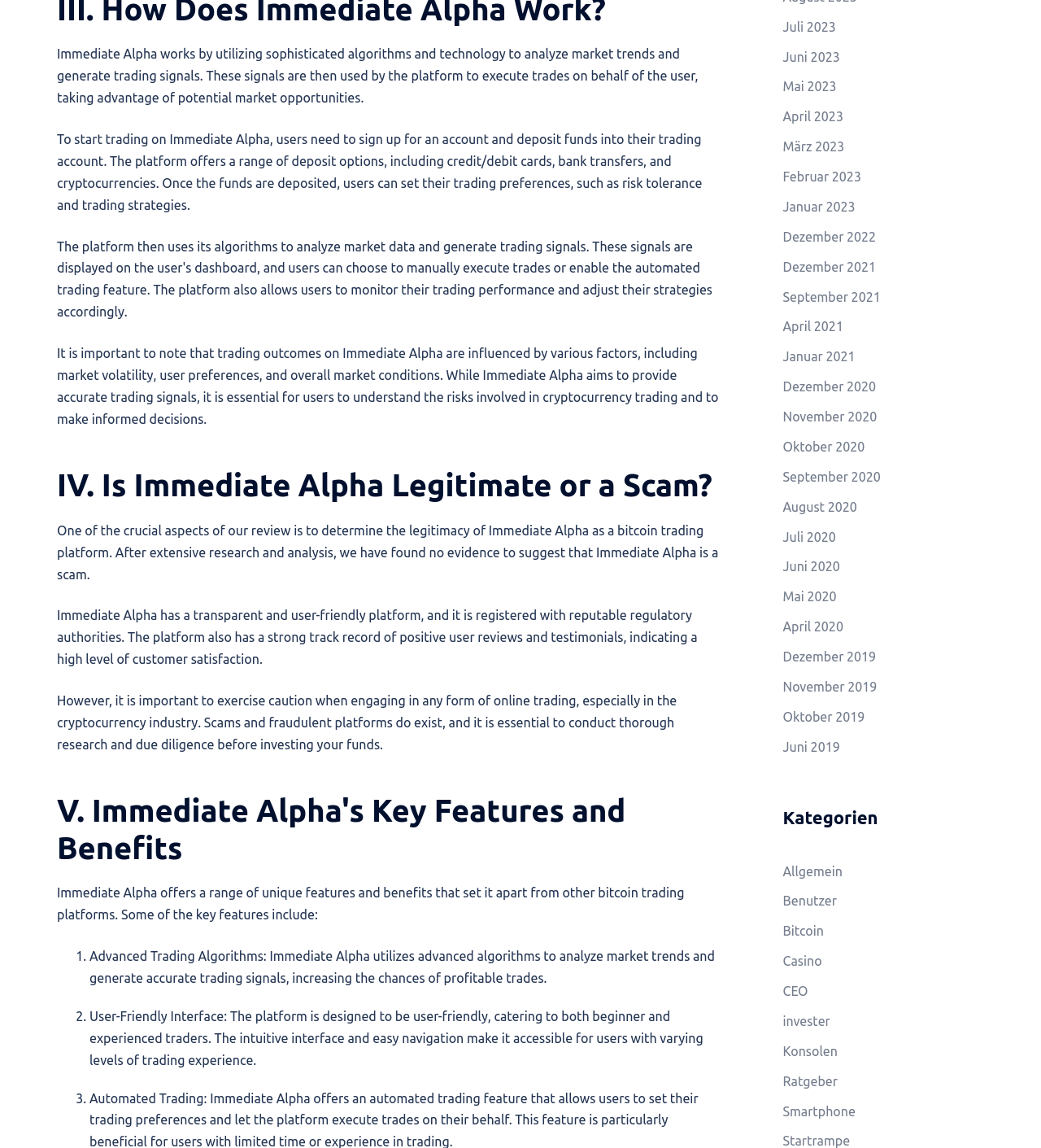Is Immediate Alpha a scam?
Look at the image and respond to the question as thoroughly as possible.

After conducting extensive research and analysis, the review found no evidence to suggest that Immediate Alpha is a scam. The platform is registered with reputable regulatory authorities and has a strong track record of positive user reviews and testimonials.